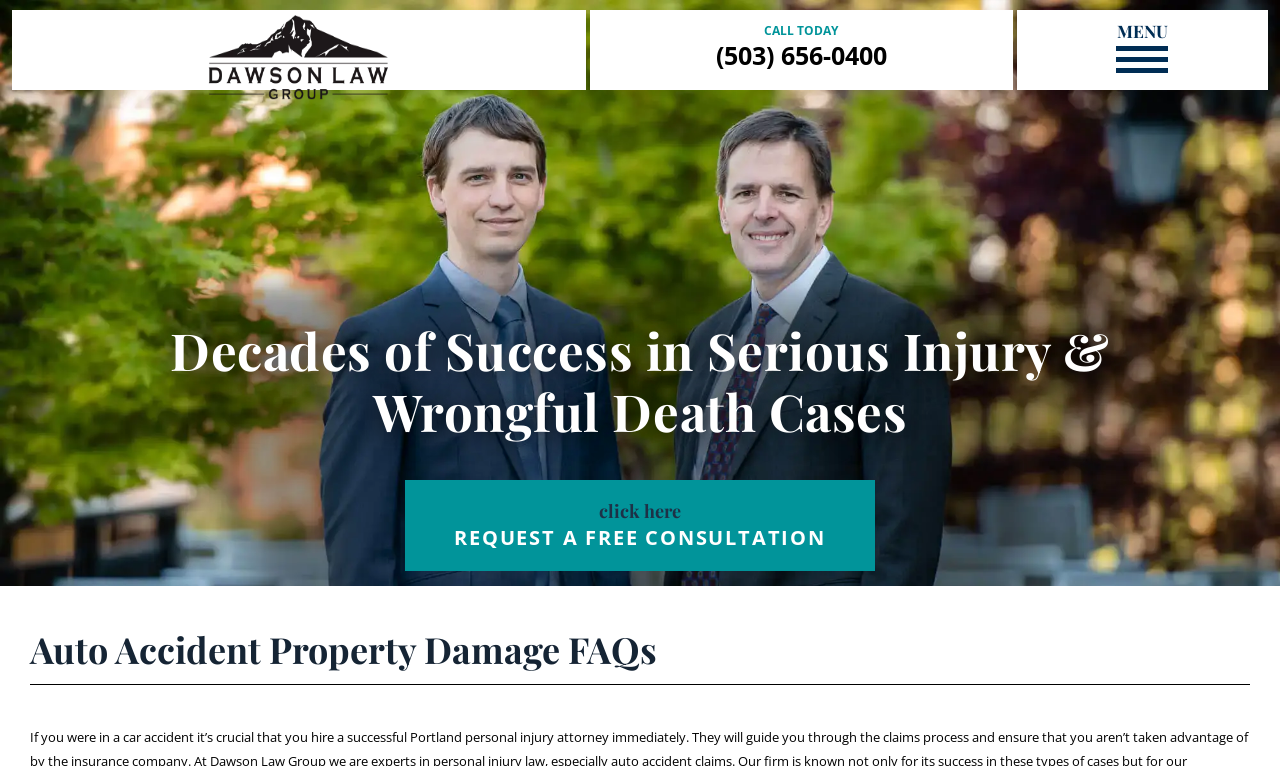Please find and provide the title of the webpage.

Auto Accident Property Damage FAQs